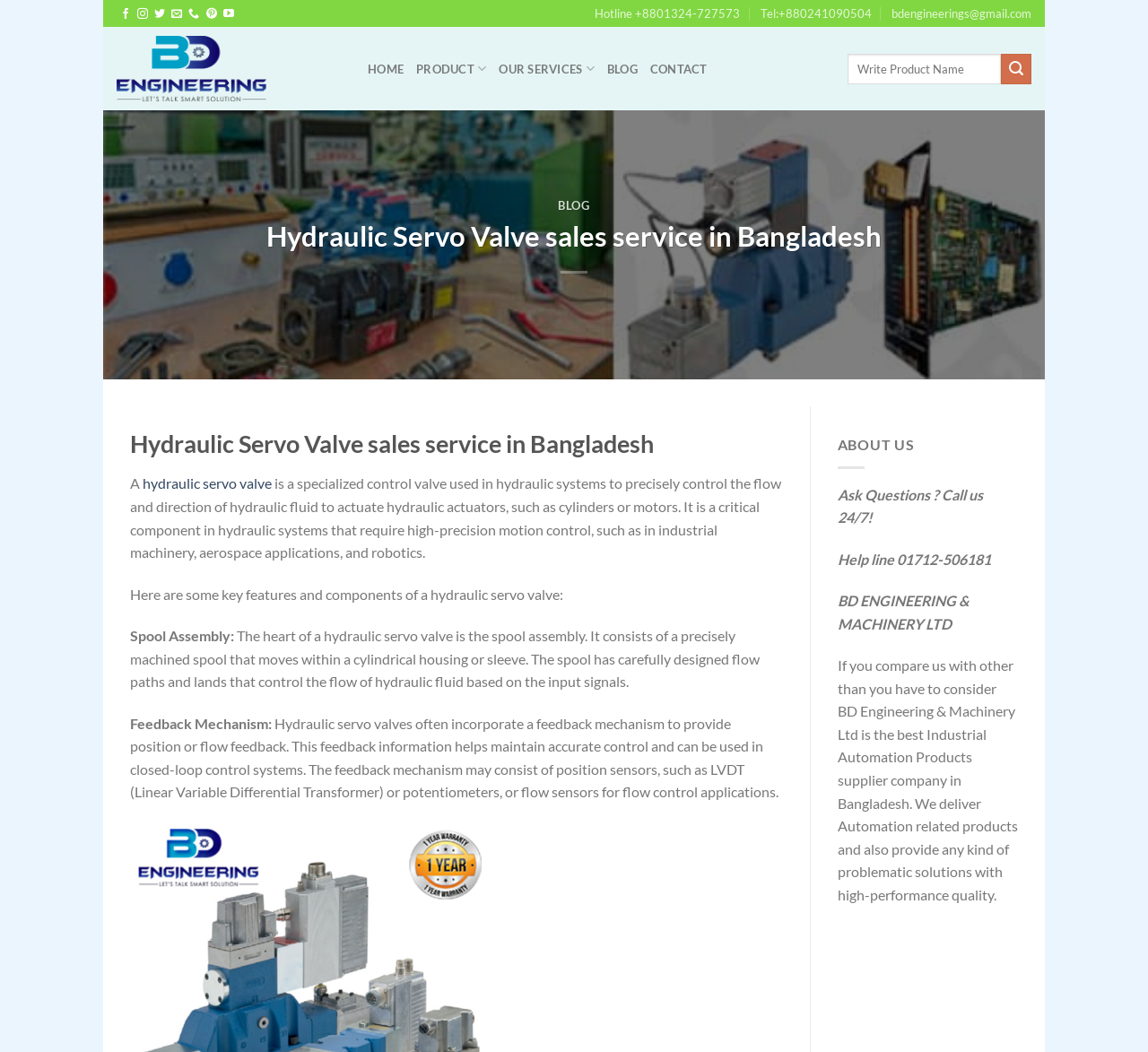Please identify the bounding box coordinates of the area I need to click to accomplish the following instruction: "Go to HOME page".

[0.32, 0.048, 0.352, 0.083]